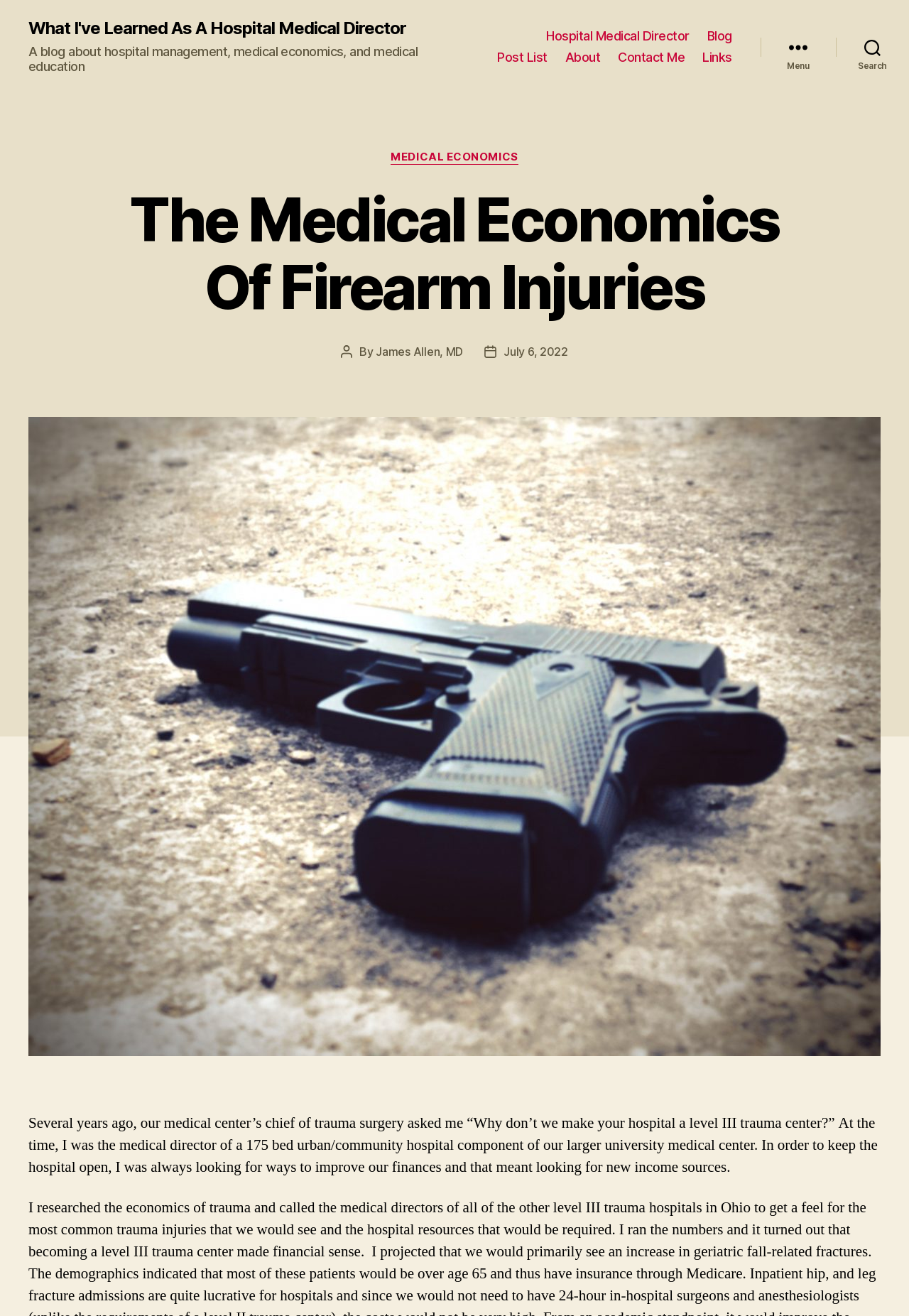Bounding box coordinates should be in the format (top-left x, top-left y, bottom-right x, bottom-right y) and all values should be floating point numbers between 0 and 1. Determine the bounding box coordinate for the UI element described as: James Allen, MD

[0.413, 0.262, 0.51, 0.273]